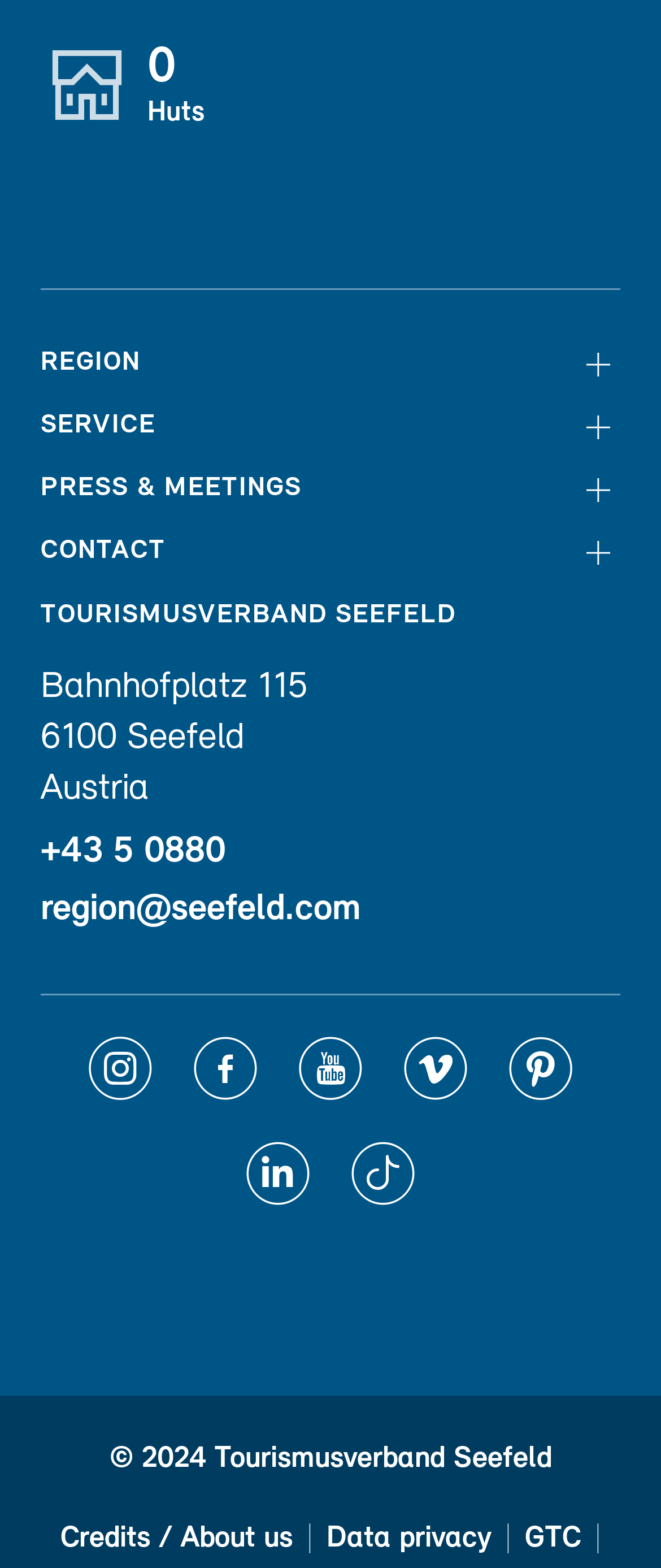Pinpoint the bounding box coordinates of the area that should be clicked to complete the following instruction: "Click on REGION". The coordinates must be given as four float numbers between 0 and 1, i.e., [left, top, right, bottom].

[0.062, 0.219, 0.938, 0.245]